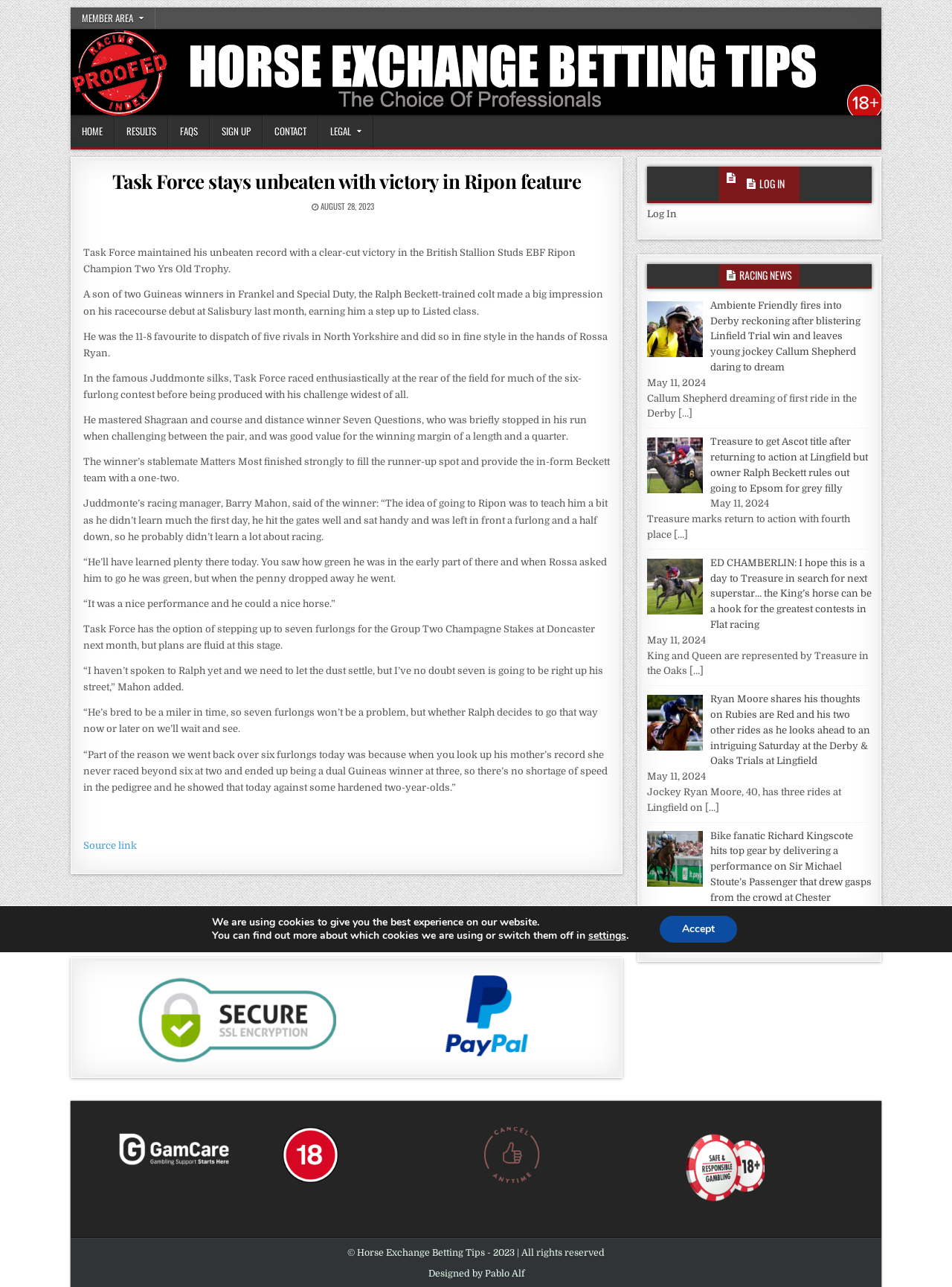Pinpoint the bounding box coordinates of the clickable element to carry out the following instruction: "check news."

None